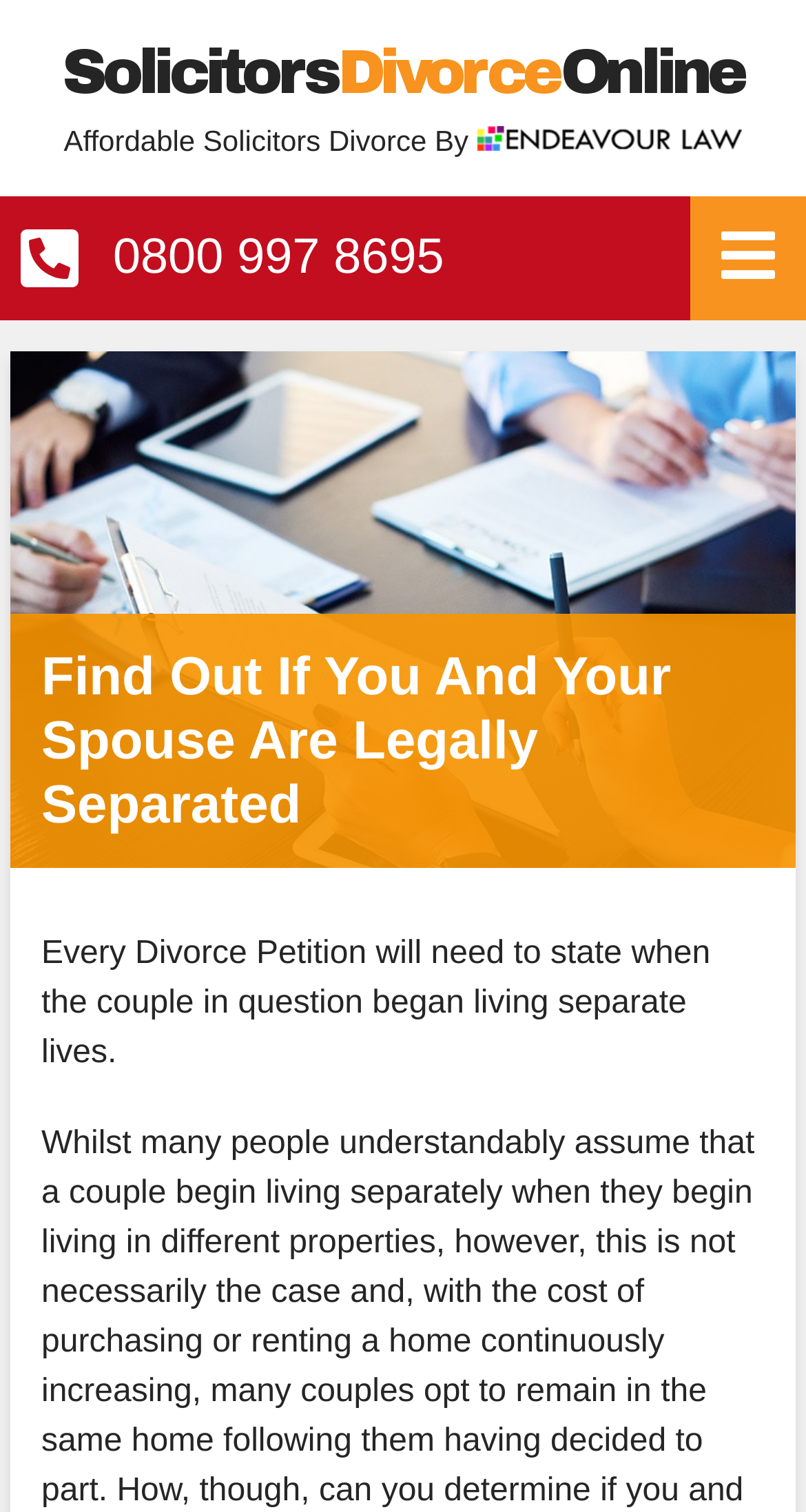Locate the bounding box of the UI element defined by this description: "Solicitors Divorce Online". The coordinates should be given as four float numbers between 0 and 1, formatted as [left, top, right, bottom].

[0.077, 0.026, 0.923, 0.07]